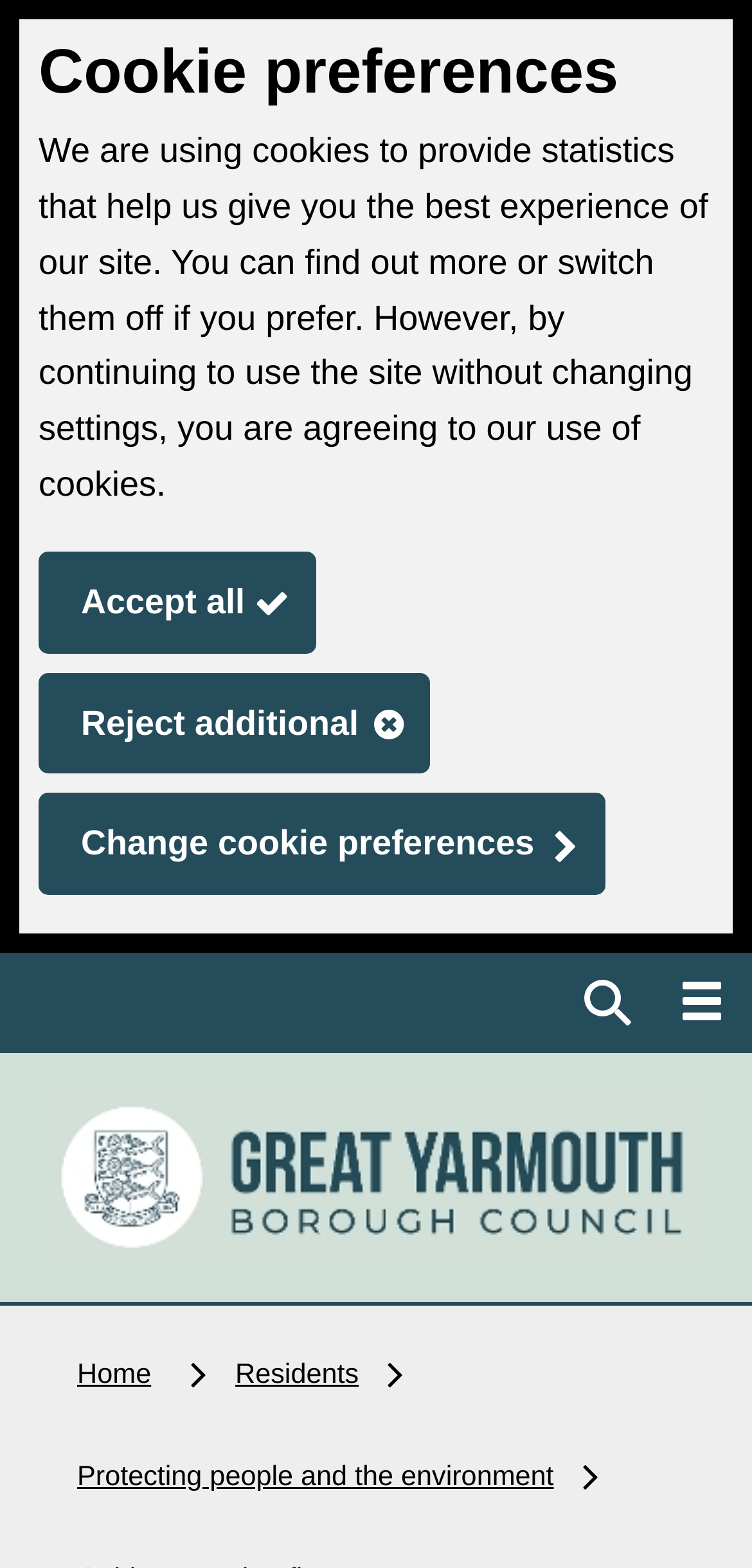Indicate the bounding box coordinates of the element that must be clicked to execute the instruction: "Skip to main content". The coordinates should be given as four float numbers between 0 and 1, i.e., [left, top, right, bottom].

[0.026, 0.012, 0.056, 0.027]